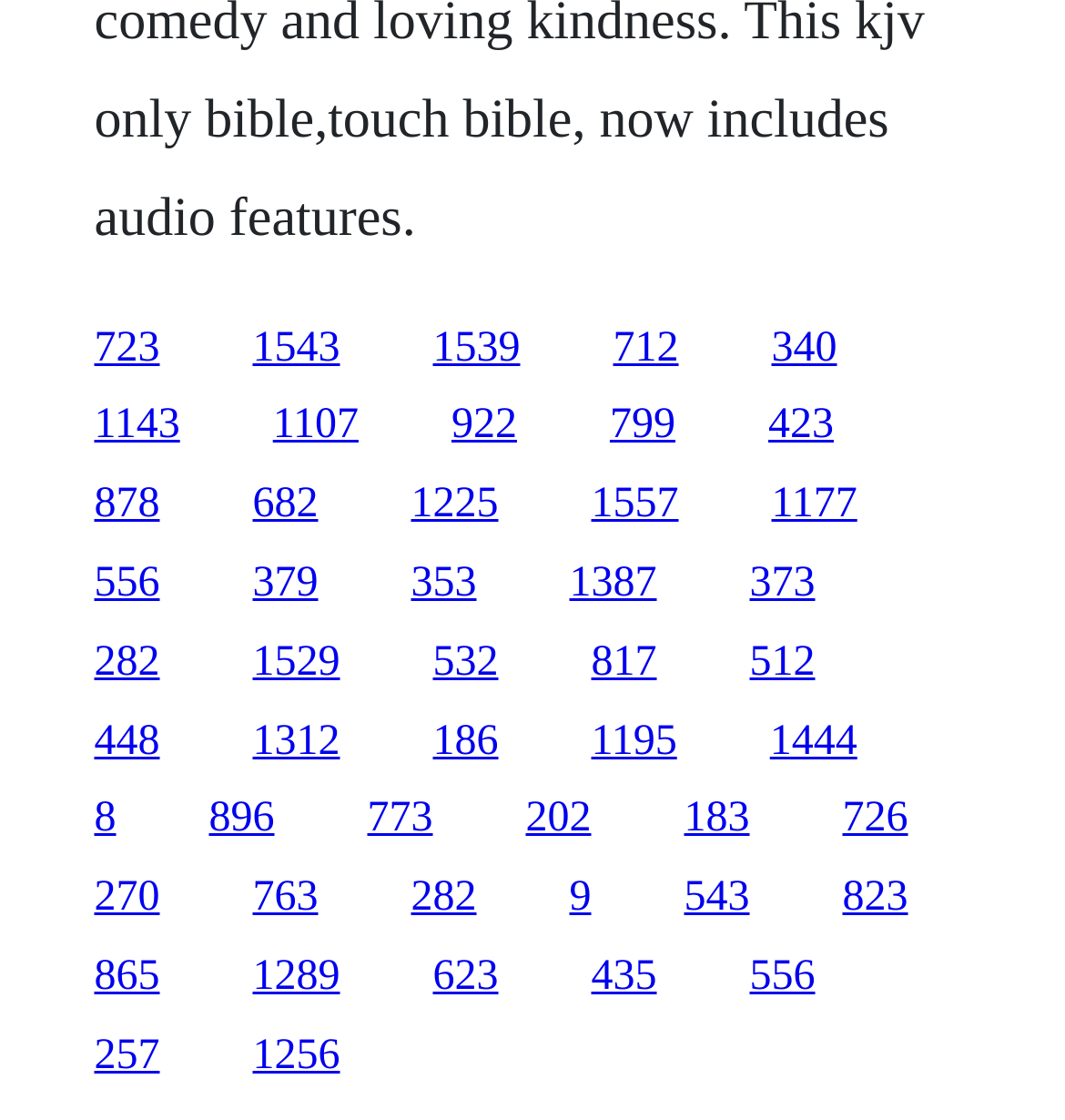Locate the bounding box coordinates of the element that should be clicked to fulfill the instruction: "click the ninth link".

[0.088, 0.359, 0.169, 0.401]